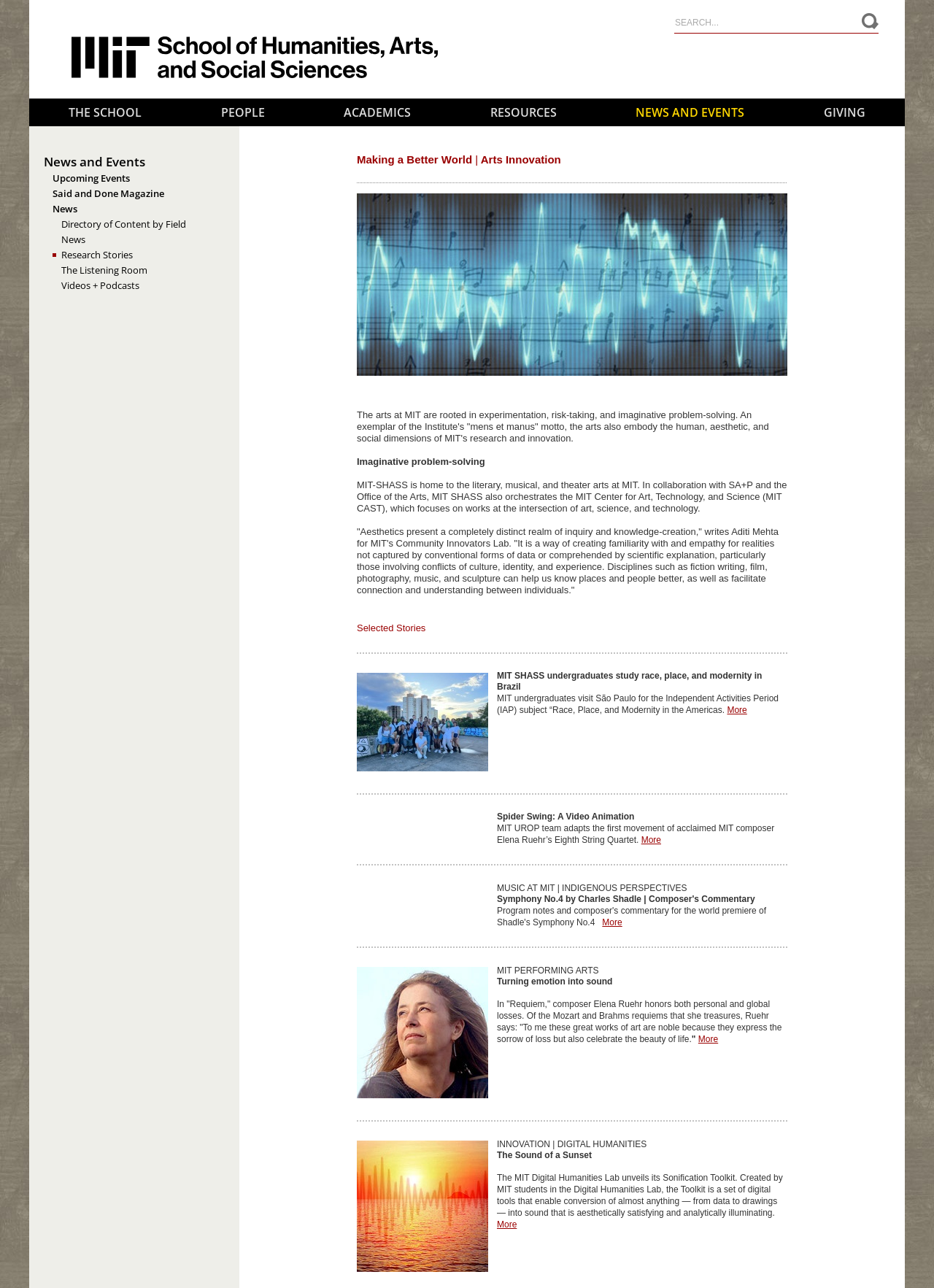Provide the bounding box coordinates for the area that should be clicked to complete the instruction: "Click Go".

[0.923, 0.01, 0.941, 0.023]